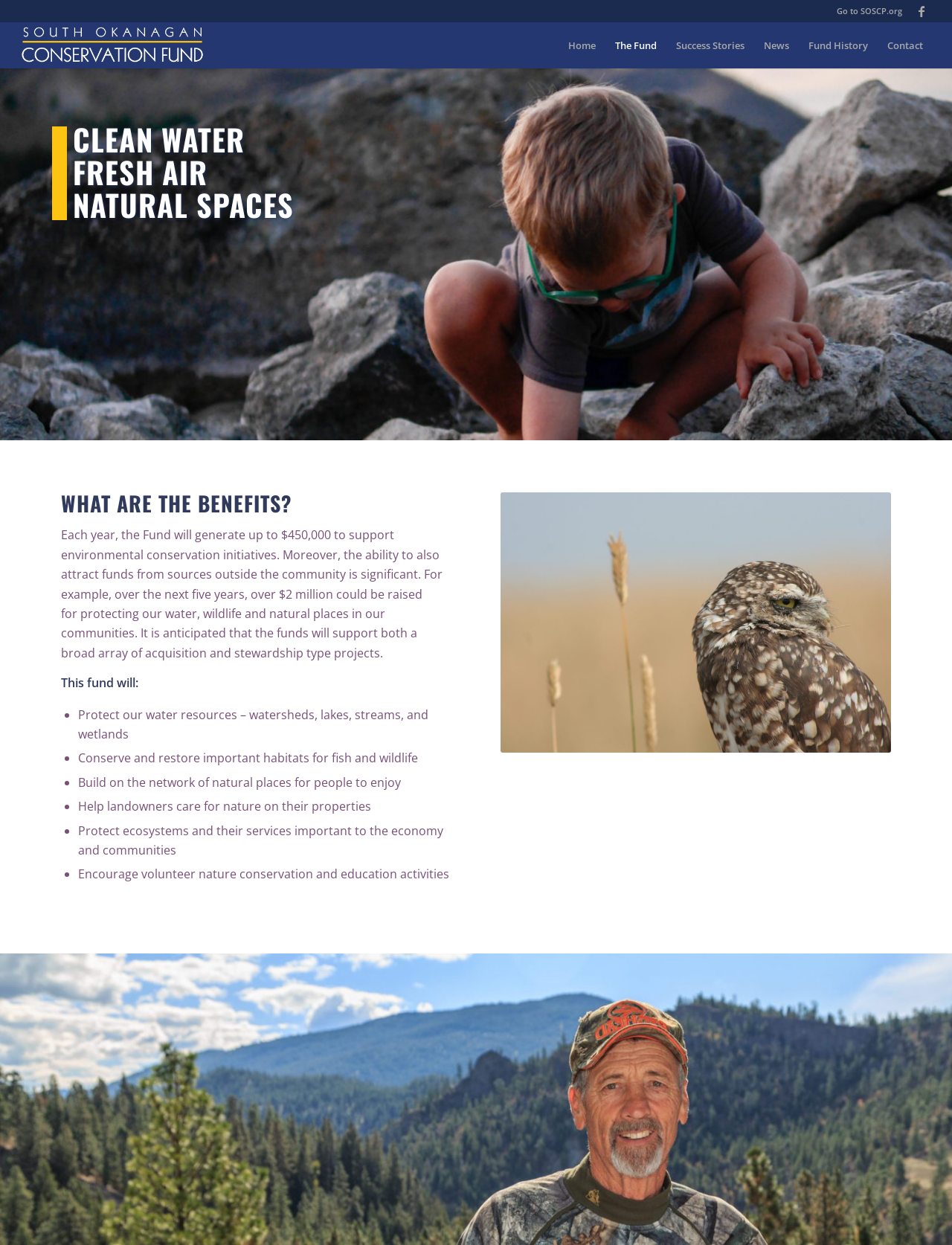What is the name of the fund?
Provide a short answer using one word or a brief phrase based on the image.

South Okanagan Conservation Fund